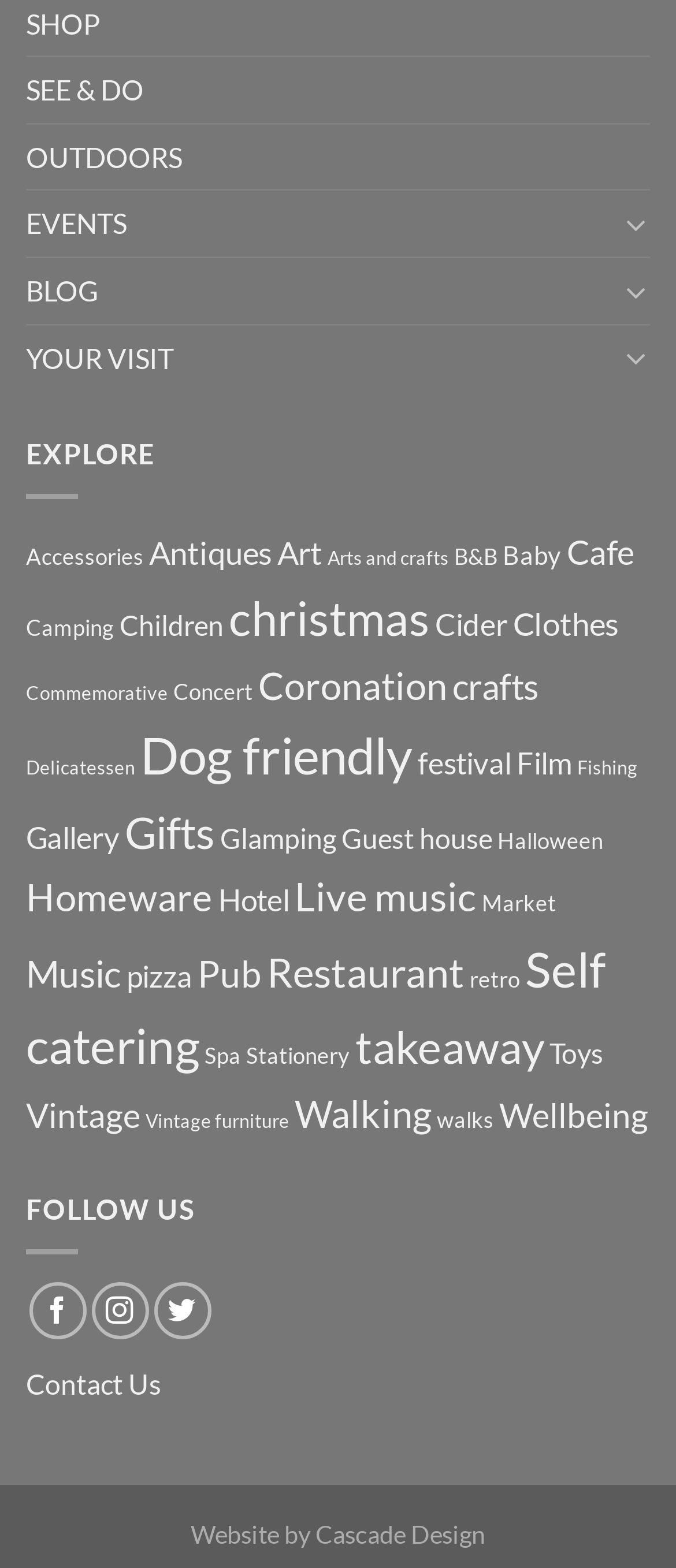Using the given element description, provide the bounding box coordinates (top-left x, top-left y, bottom-right x, bottom-right y) for the corresponding UI element in the screenshot: Toys

[0.813, 0.661, 0.892, 0.682]